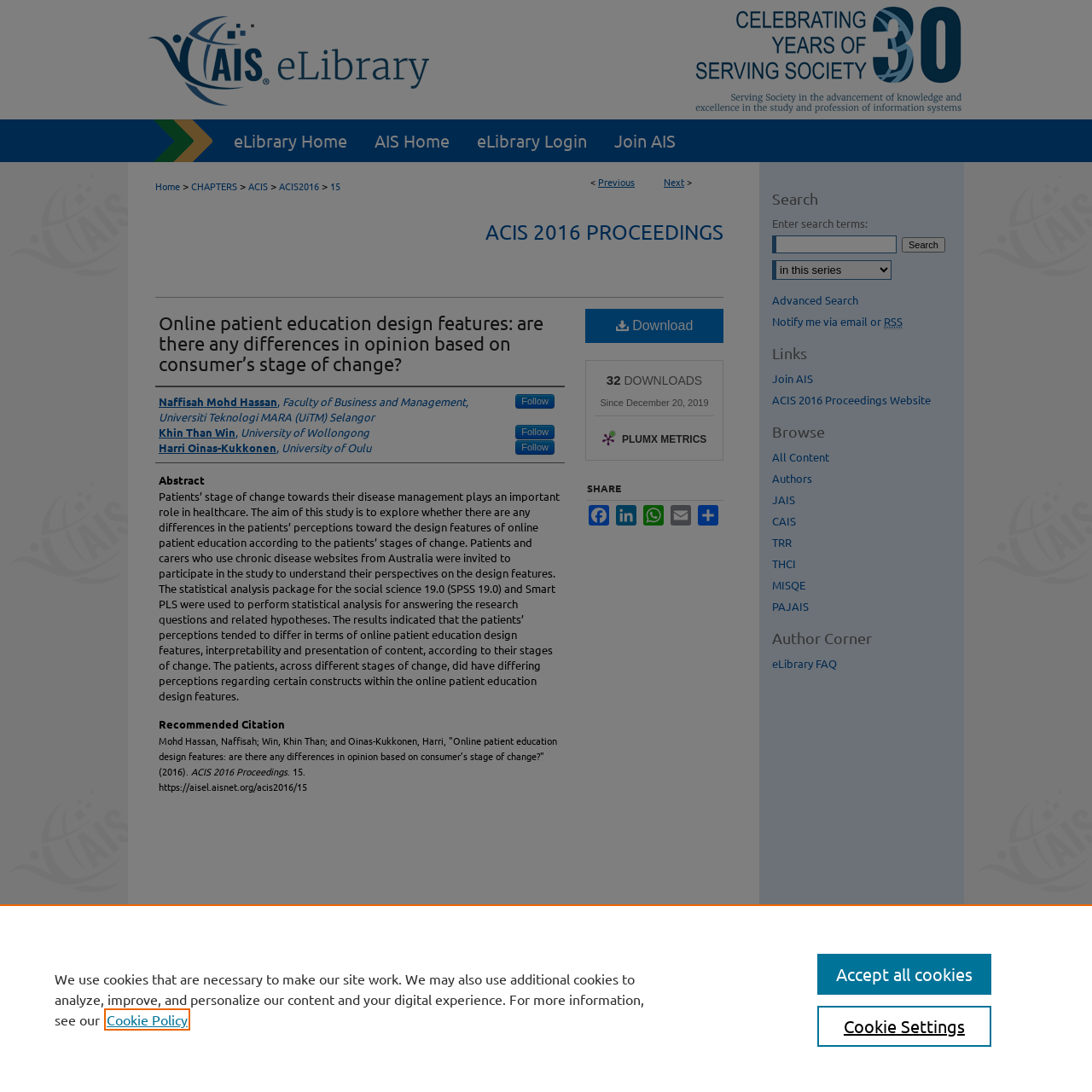Provide the bounding box coordinates of the section that needs to be clicked to accomplish the following instruction: "Download the paper."

[0.536, 0.283, 0.662, 0.314]